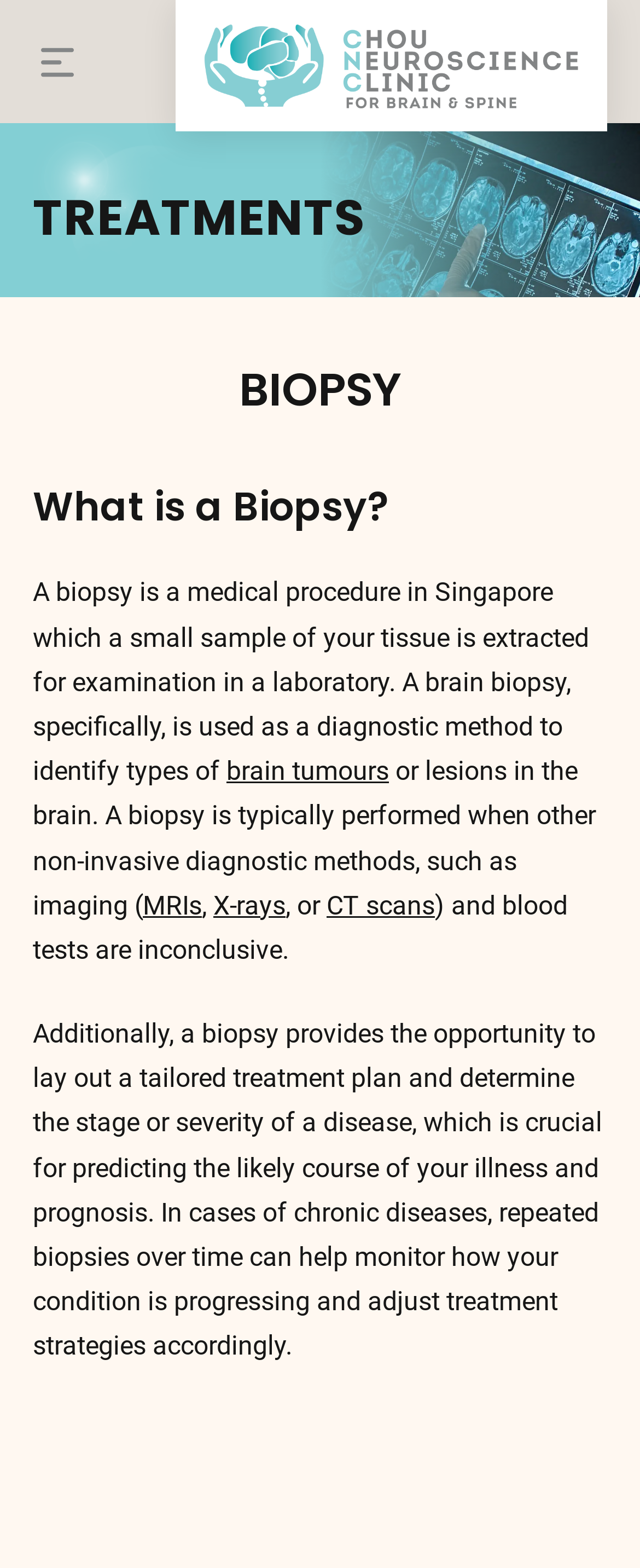Answer the question using only one word or a concise phrase: What is a biopsy used for?

Diagnostic method